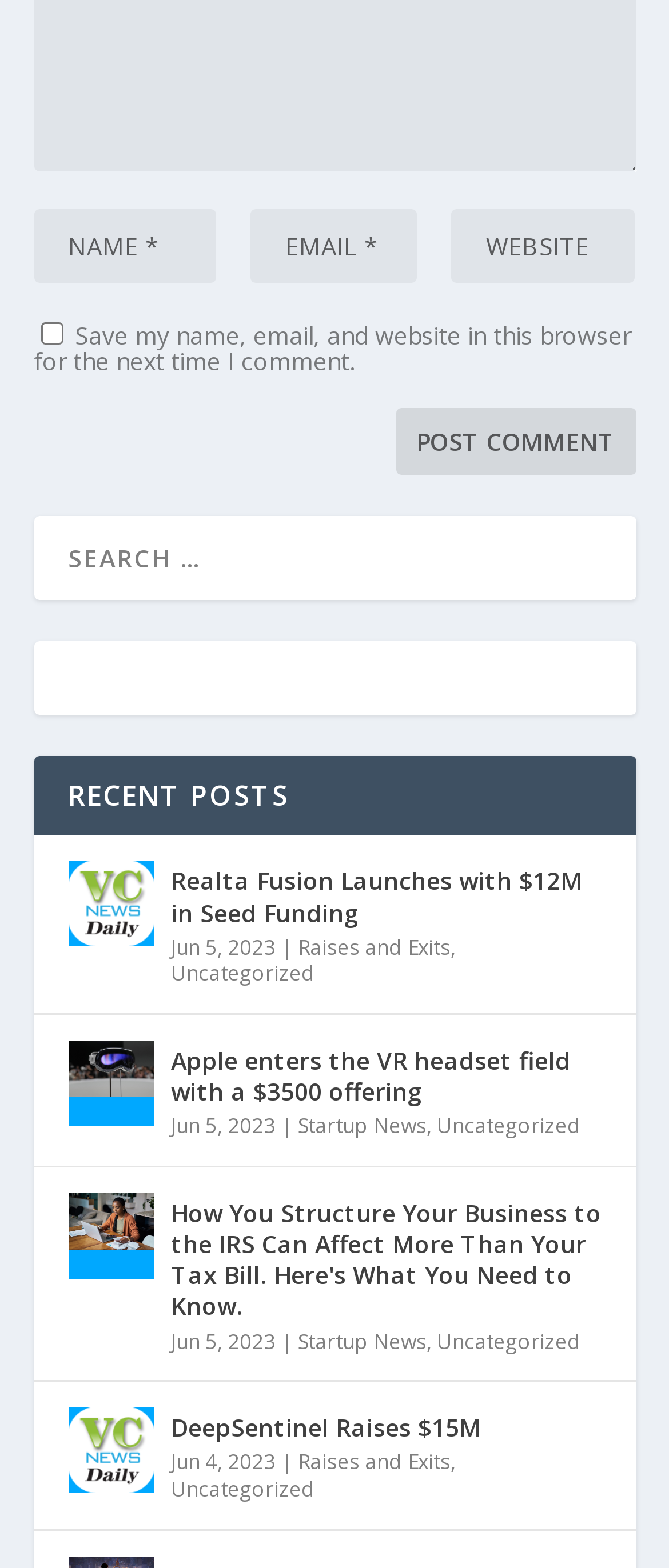Find the bounding box of the UI element described as follows: "Startup News".

[0.445, 0.709, 0.637, 0.727]